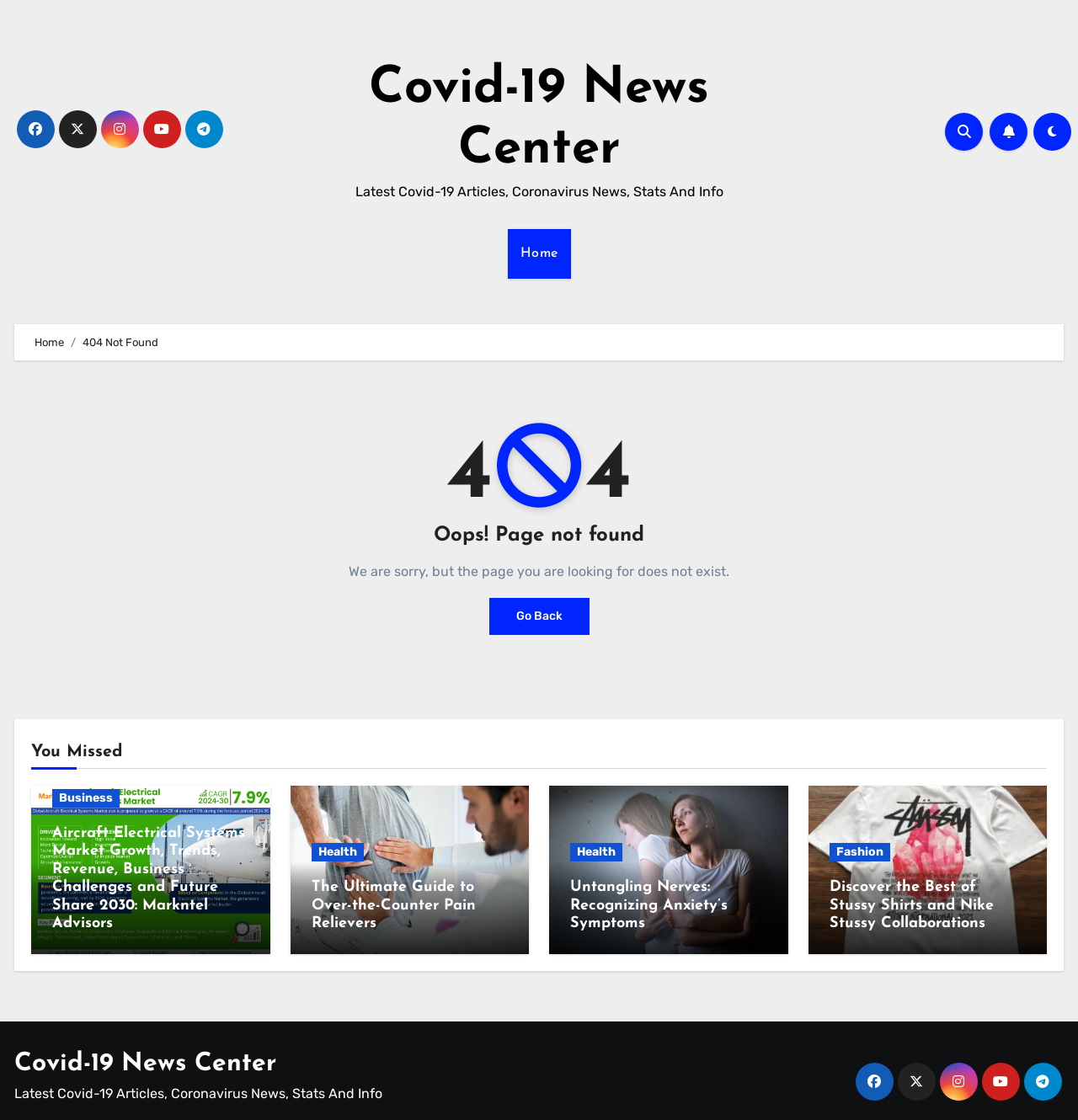How many social media links are shown at the top of the webpage?
Deliver a detailed and extensive answer to the question.

There are five social media links shown at the top of the webpage, represented by the icons '', '', '', '', and ''.